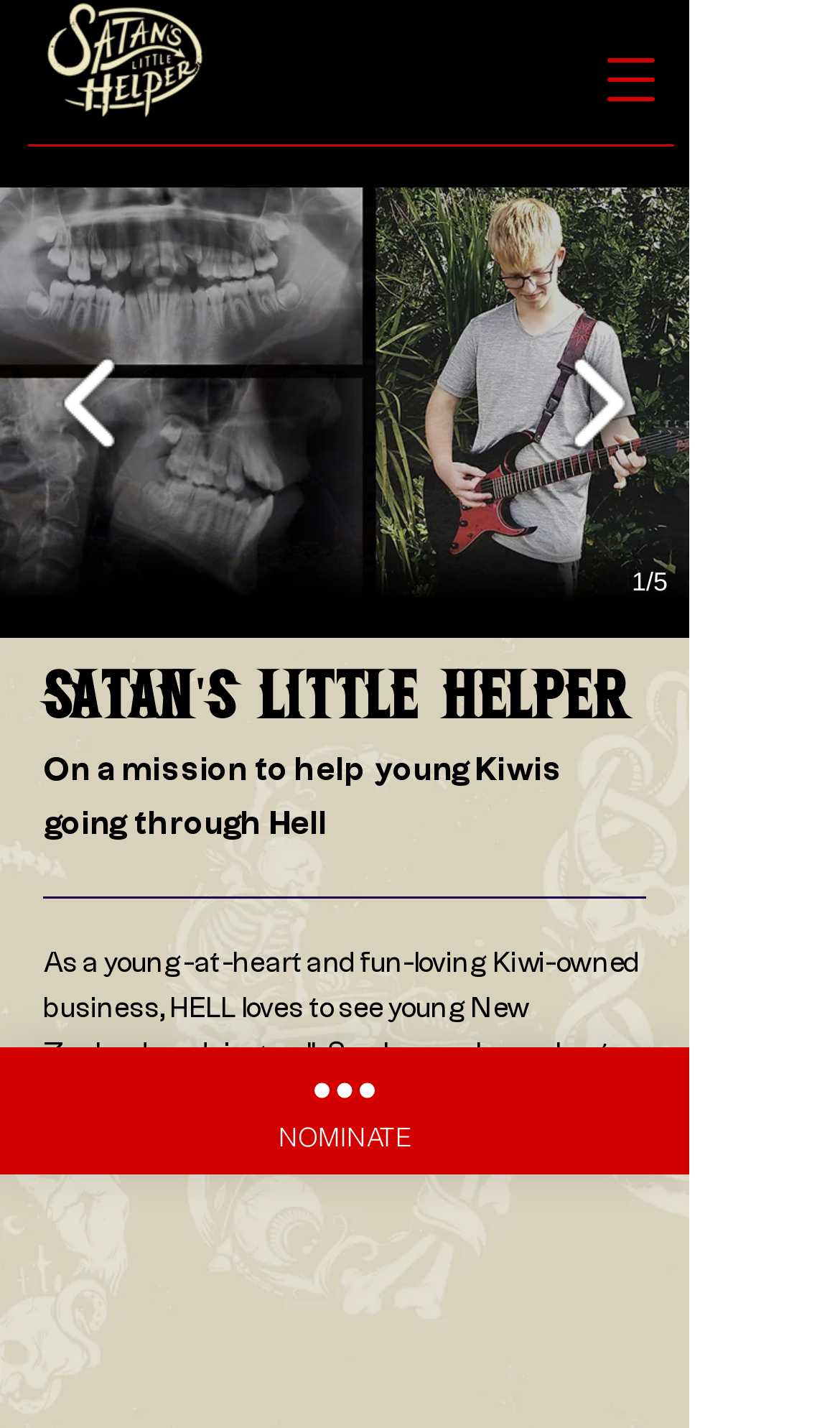Utilize the details in the image to give a detailed response to the question: What is the current slide number in the slideshow gallery?

The current slide number in the slideshow gallery can be found in the static text element with the text '1/5', which is located below the slideshow gallery.